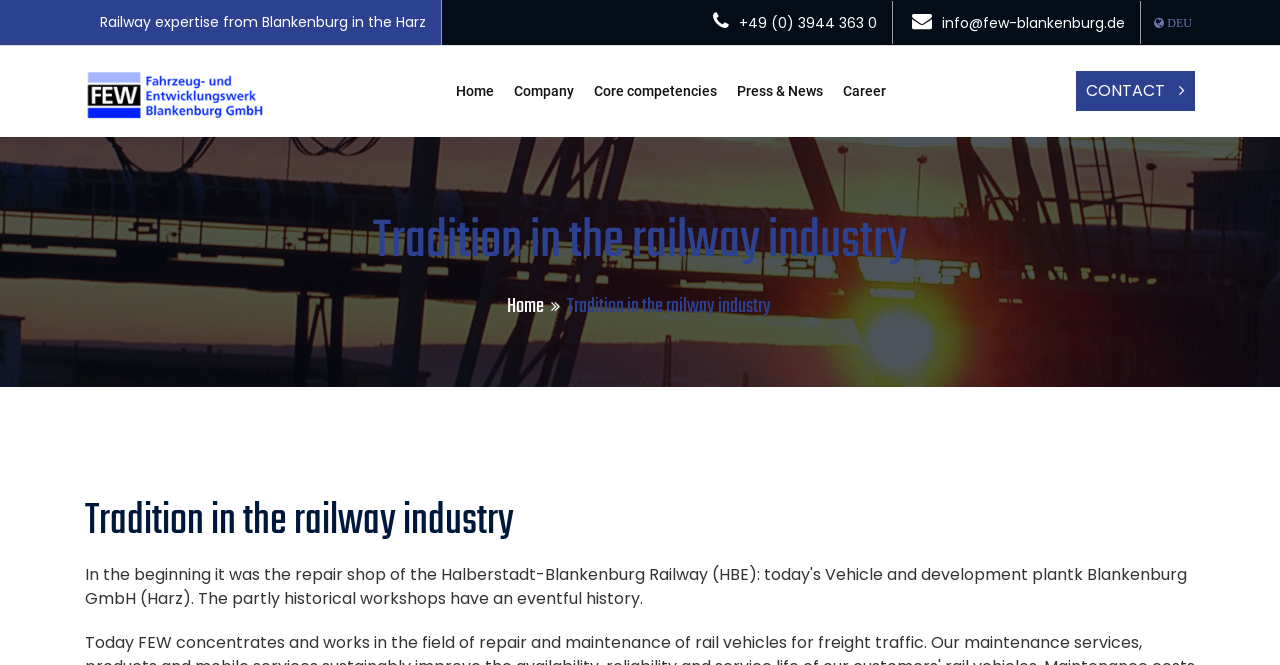How many sections are there in the main content area?
Look at the screenshot and respond with one word or a short phrase.

2